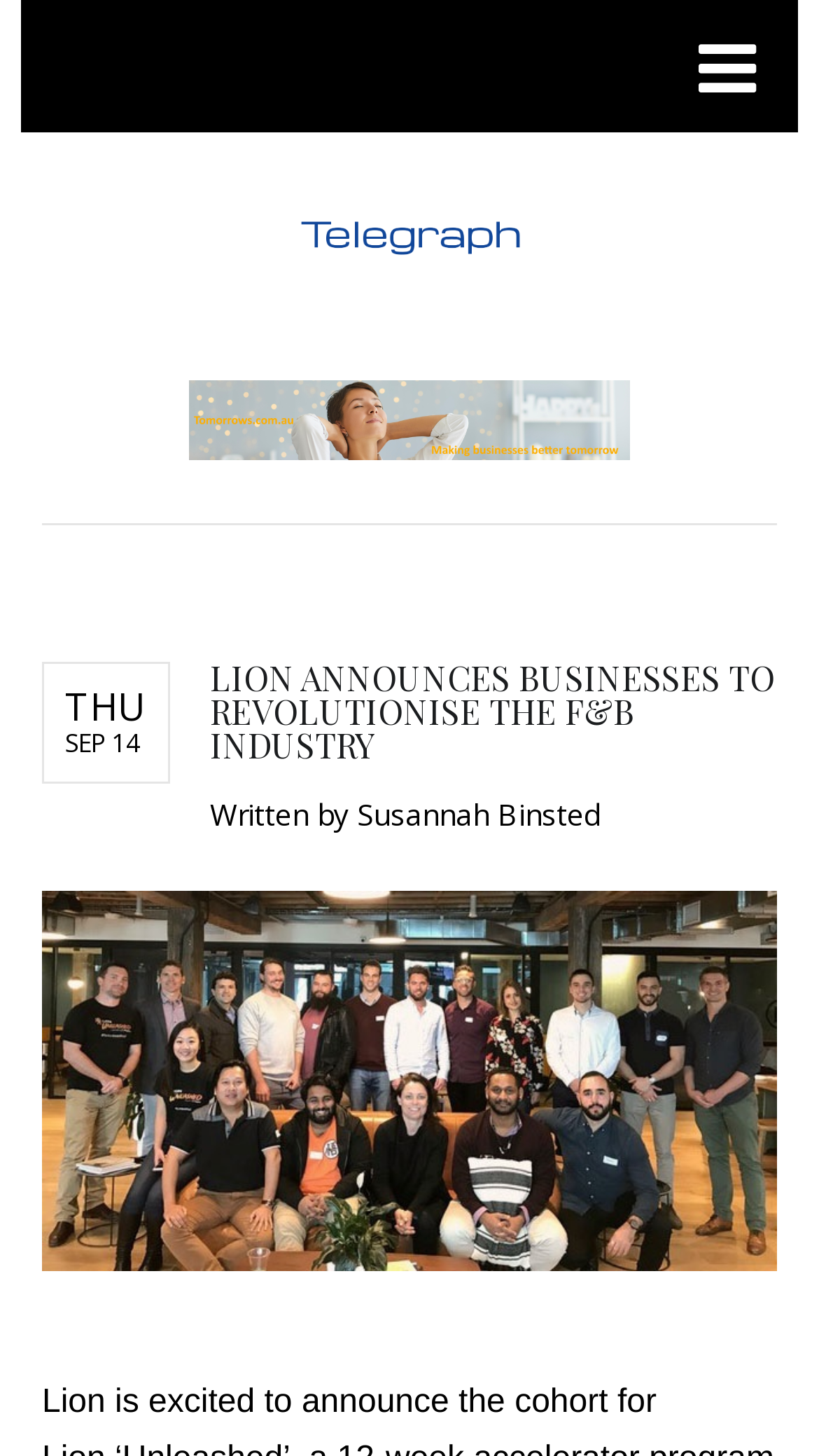Use a single word or phrase to answer the question:
What is the name of the business mentioned?

Business Telegraph